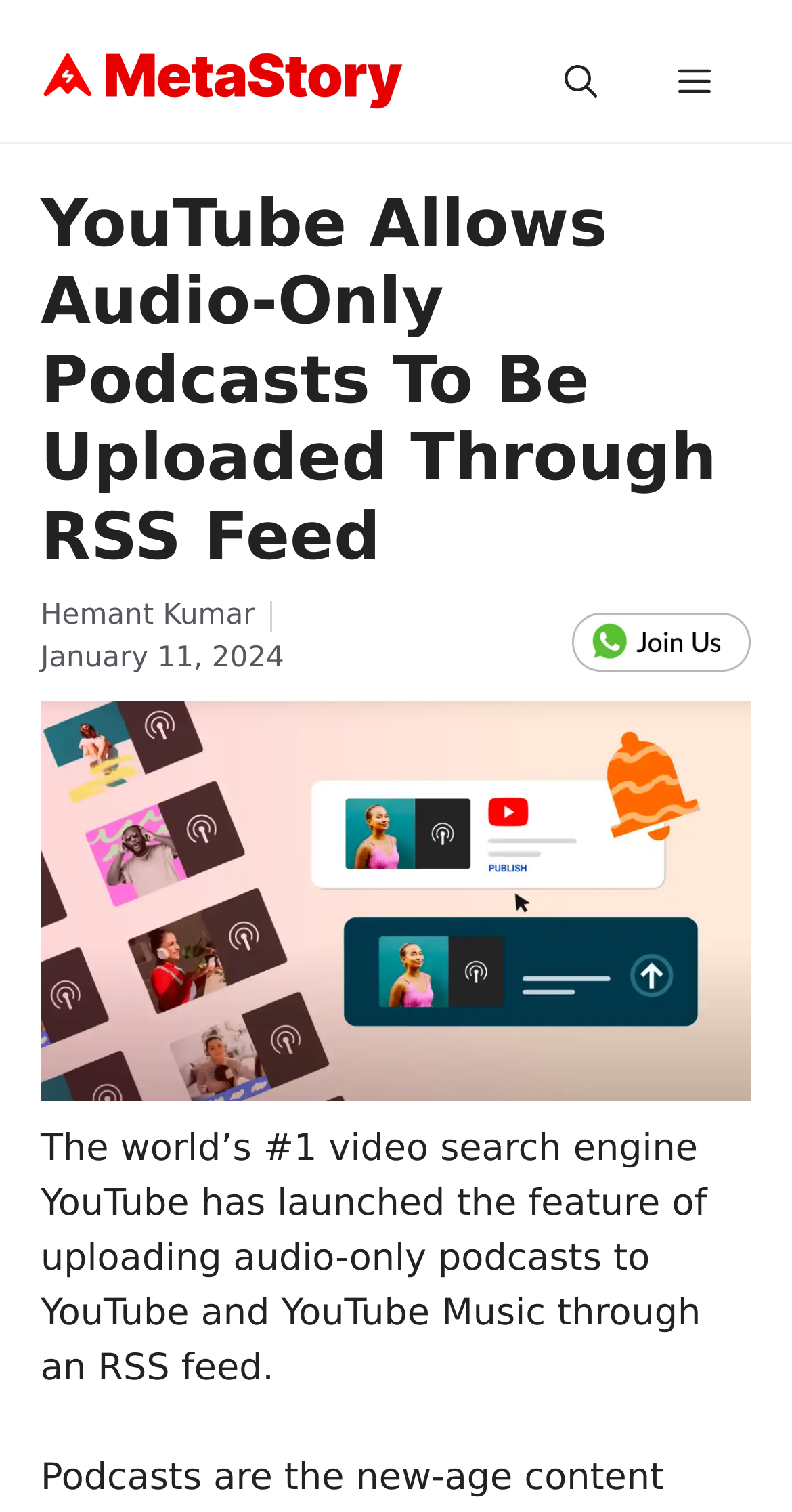Explain the webpage's layout and main content in detail.

The webpage is about YouTube allowing audio-only podcasts to be uploaded through an RSS feed, which will also be published on the YouTube Music app for free. 

At the top of the page, there is a banner with a link to "MetaStory" accompanied by an image, situated at the top left corner. To the right of the banner, there is a navigation section with a mobile toggle button, an "Open search" button, and a "MENU" button that expands to a slide-out menu.

Below the navigation section, there is a heading that repeats the title of the webpage. Underneath the heading, there is a link to the author "Hemant Kumar" and a timestamp indicating the publication date, "January 11, 2024". 

To the right of the author and timestamp, there is a figure with a link, and below it, there is a larger figure containing an image related to uploading audio podcasts on YouTube through an RSS feed. 

Below the image, there is a block of text summarizing the feature of uploading audio-only podcasts to YouTube and YouTube Music through an RSS feed. 

On the left side of the page, there are several links to other articles, including "These 35 Are India’s Coolest Startups as per Business Today", "20+ Snapseed Presets QR Code for Cinematic Photo Editing", "Inspiring Dialogues of The Telgi Story Scam 2003 Web Series", and "Top 10 Stock Broker Companies in India", arranged vertically from top to bottom.